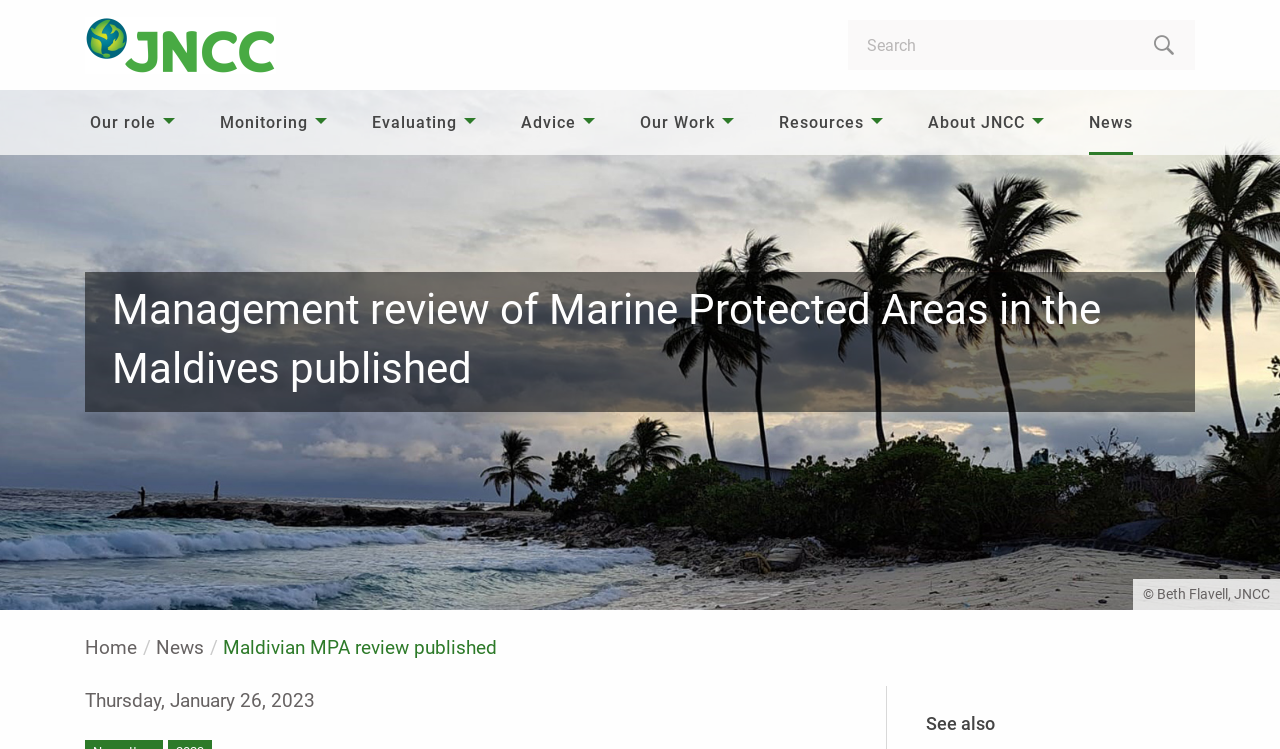Please determine the bounding box coordinates of the section I need to click to accomplish this instruction: "Check the current date".

[0.066, 0.919, 0.246, 0.95]